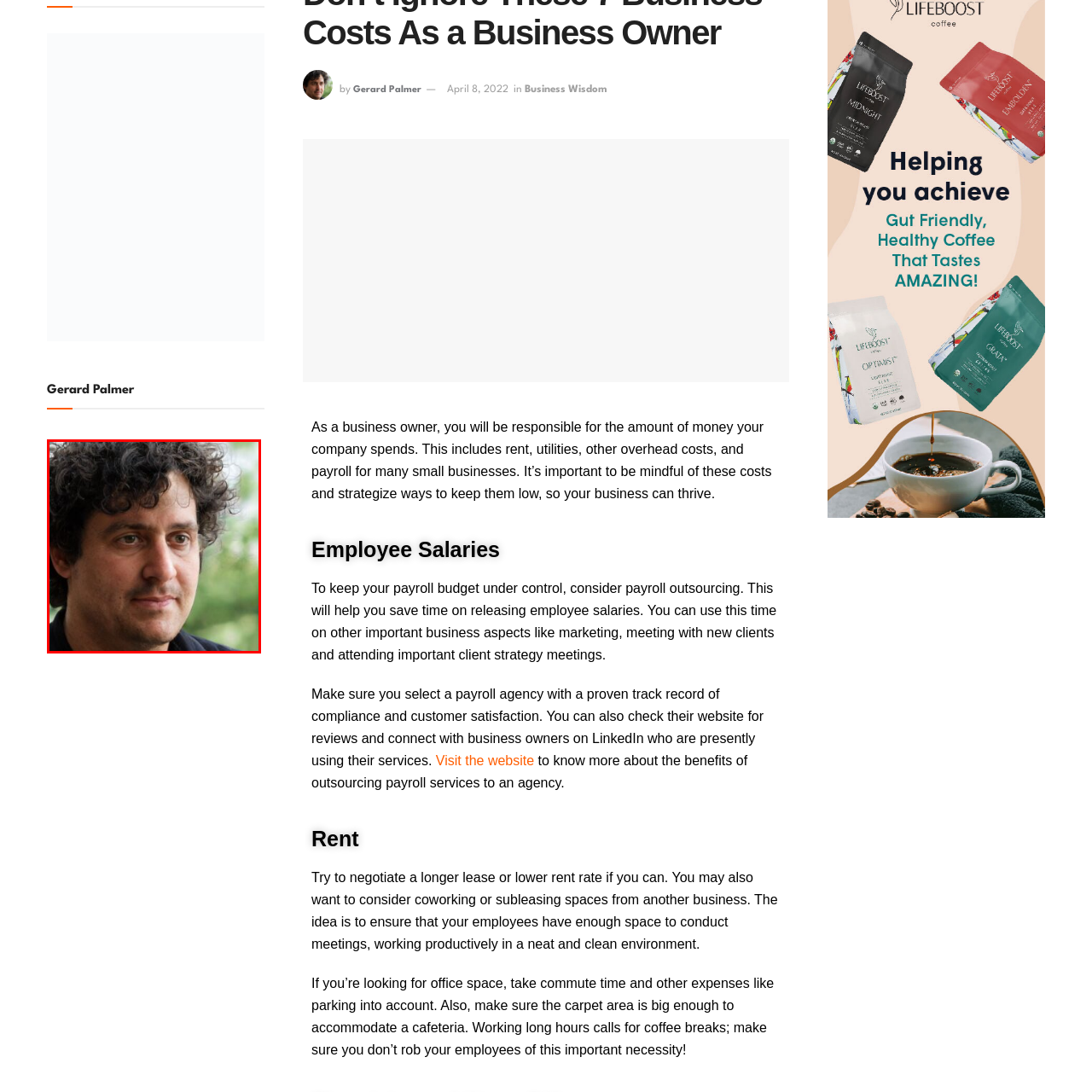Inspect the area within the red bounding box and elaborate on the following question with a detailed answer using the image as your reference: What is the man's attire like?

The caption describes the man's attire as suggesting a 'casual yet professional vibe', which means he is dressed in a way that is suitable for both informal and formal occasions.